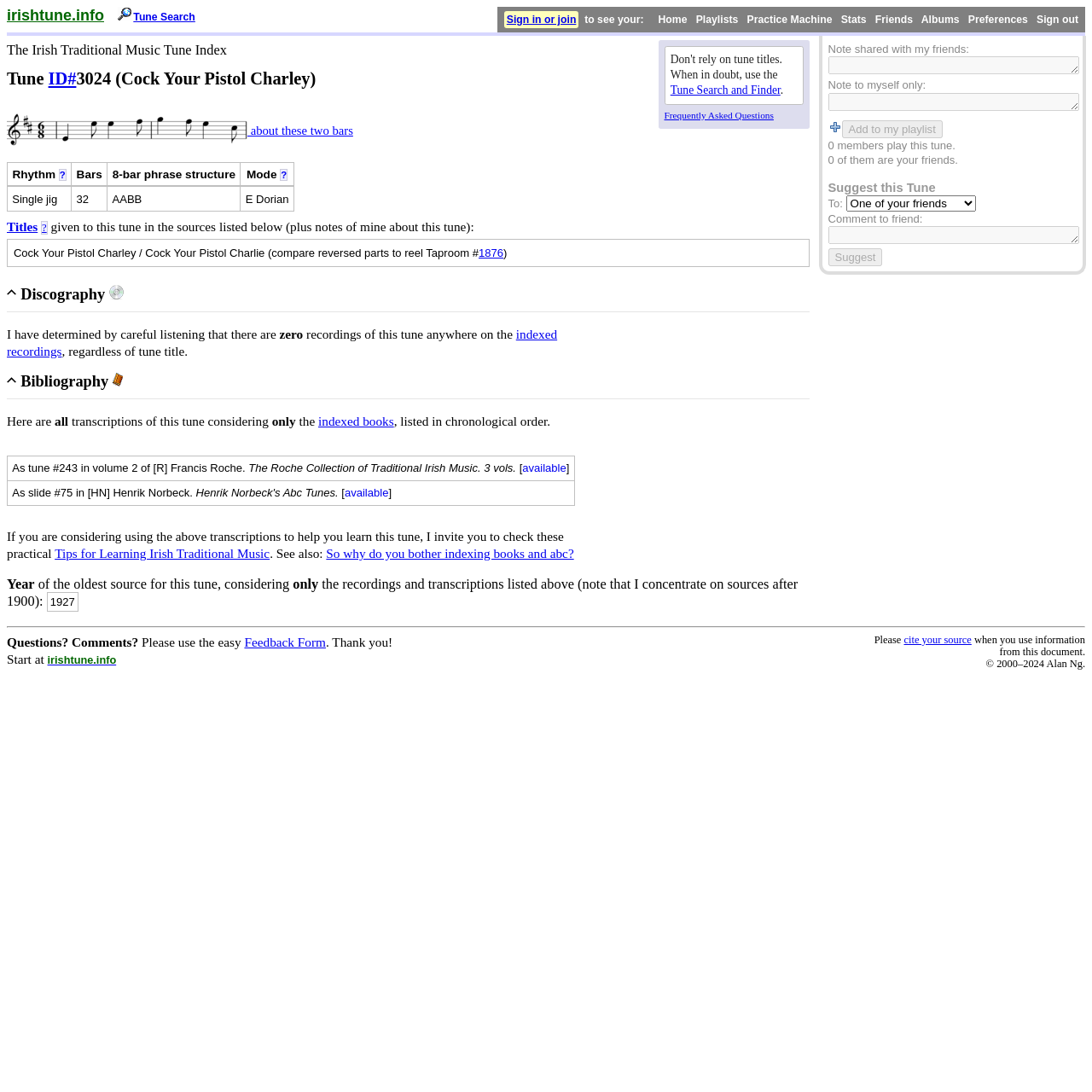Using the image as a reference, answer the following question in as much detail as possible:
What is the title of this tune?

The title of this tune can be found in the heading 'Tune ID#3024 (Cock Your Pistol Charley)' which is located at the top of the webpage.